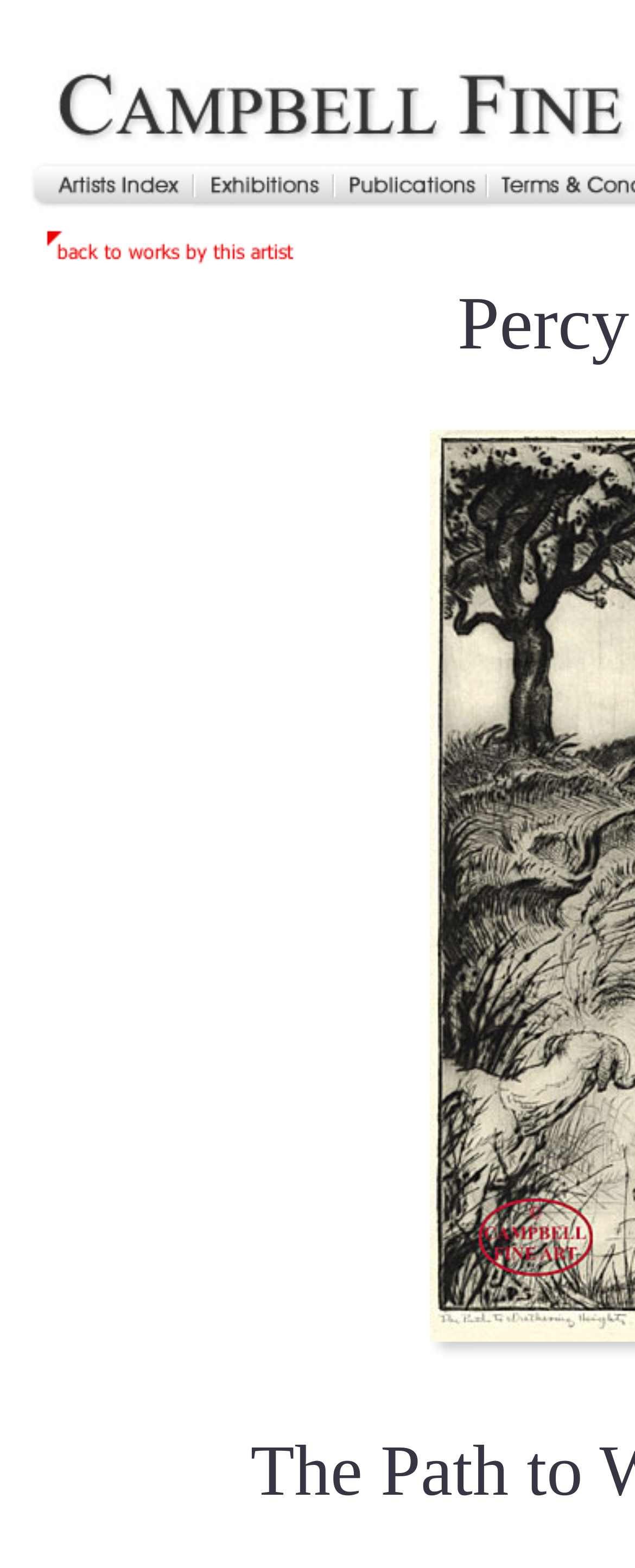Answer the question in one word or a short phrase:
How many links are in the top row?

3